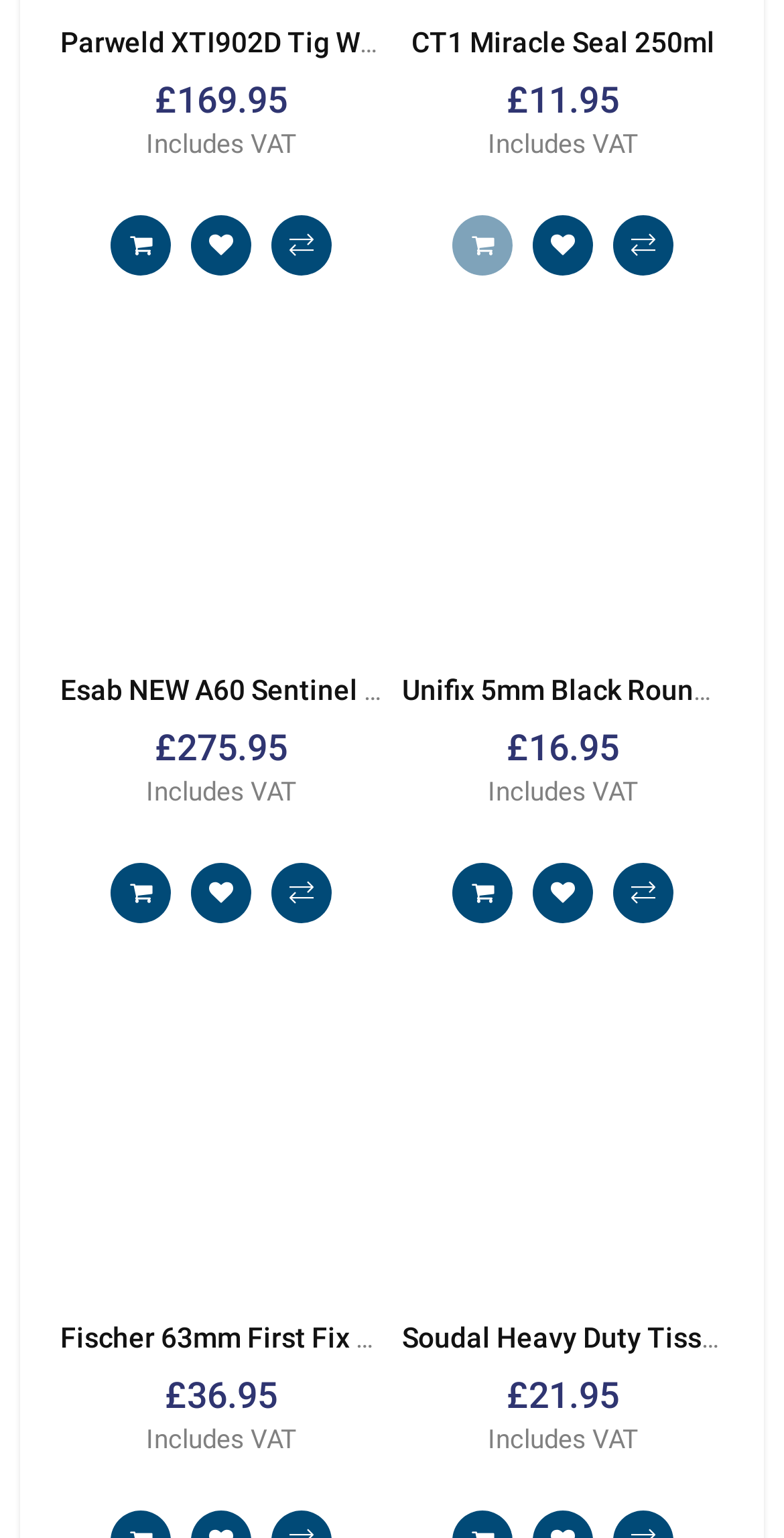Utilize the details in the image to thoroughly answer the following question: What is the VAT status of the products?

I noticed that each product has a label 'Includes VAT' below its price, indicating that the prices include Value-Added Tax.